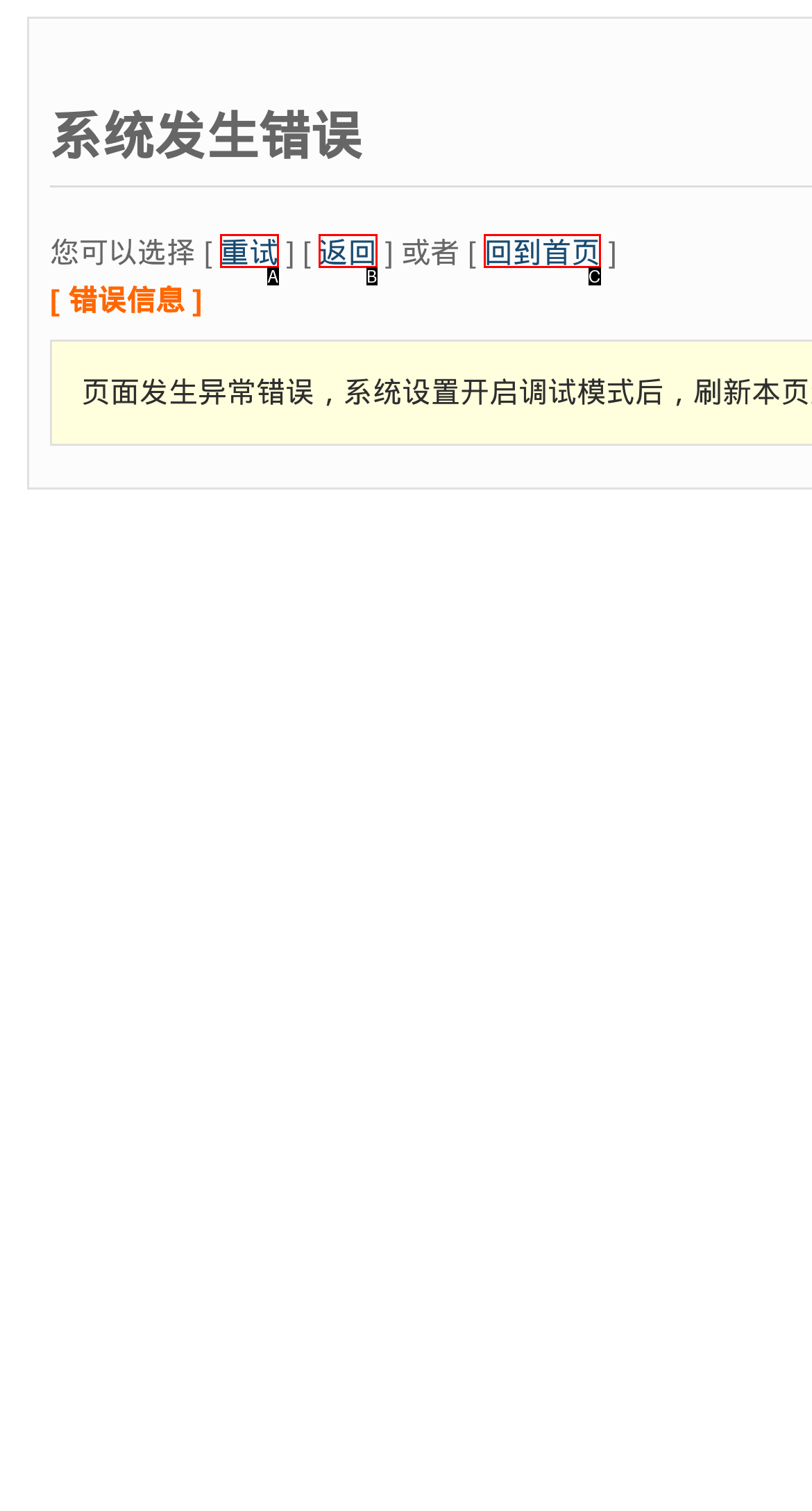Choose the HTML element that best fits the given description: 回到首页. Answer by stating the letter of the option.

C